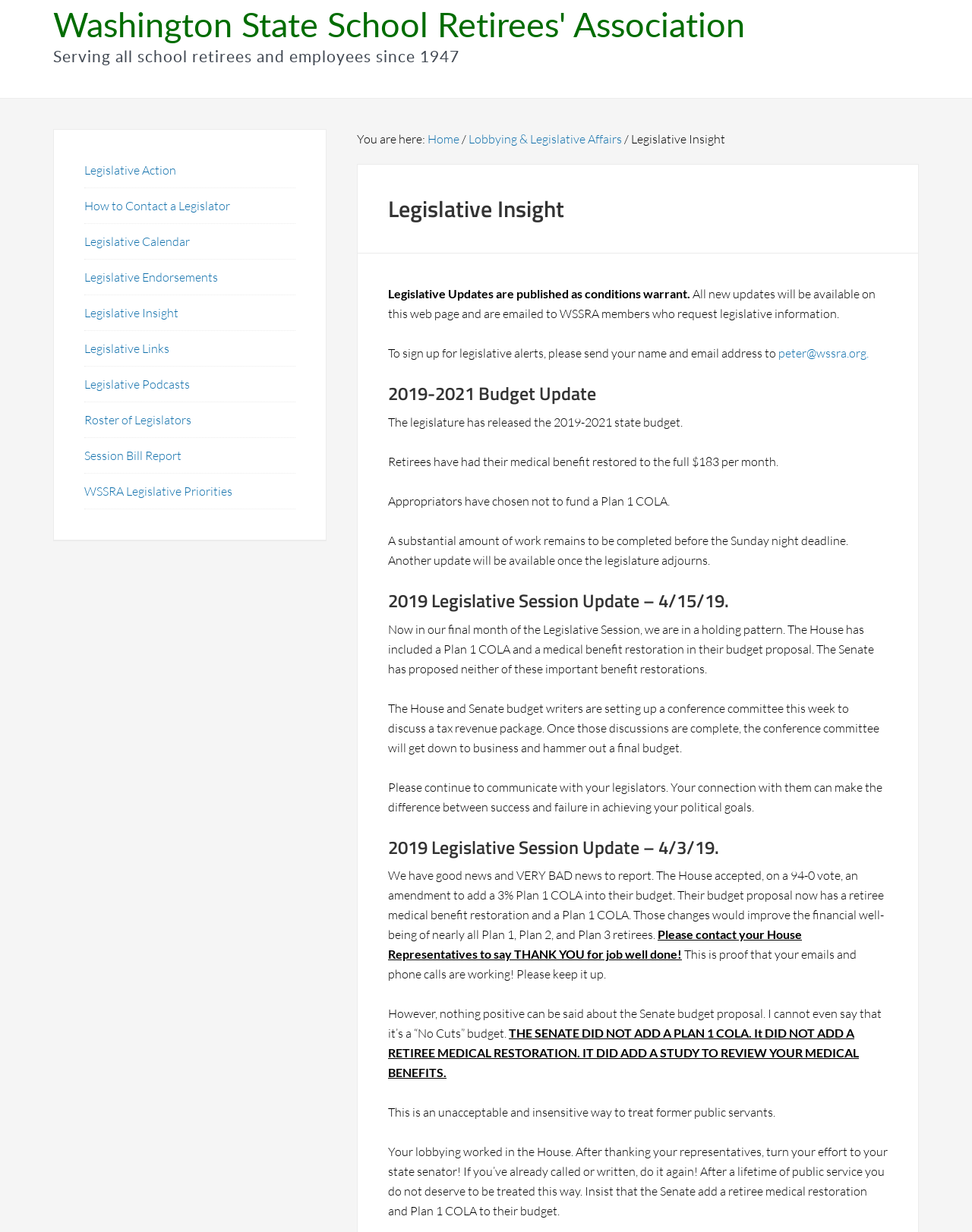Please locate the bounding box coordinates of the element that should be clicked to achieve the given instruction: "Click on Home".

[0.44, 0.107, 0.473, 0.119]